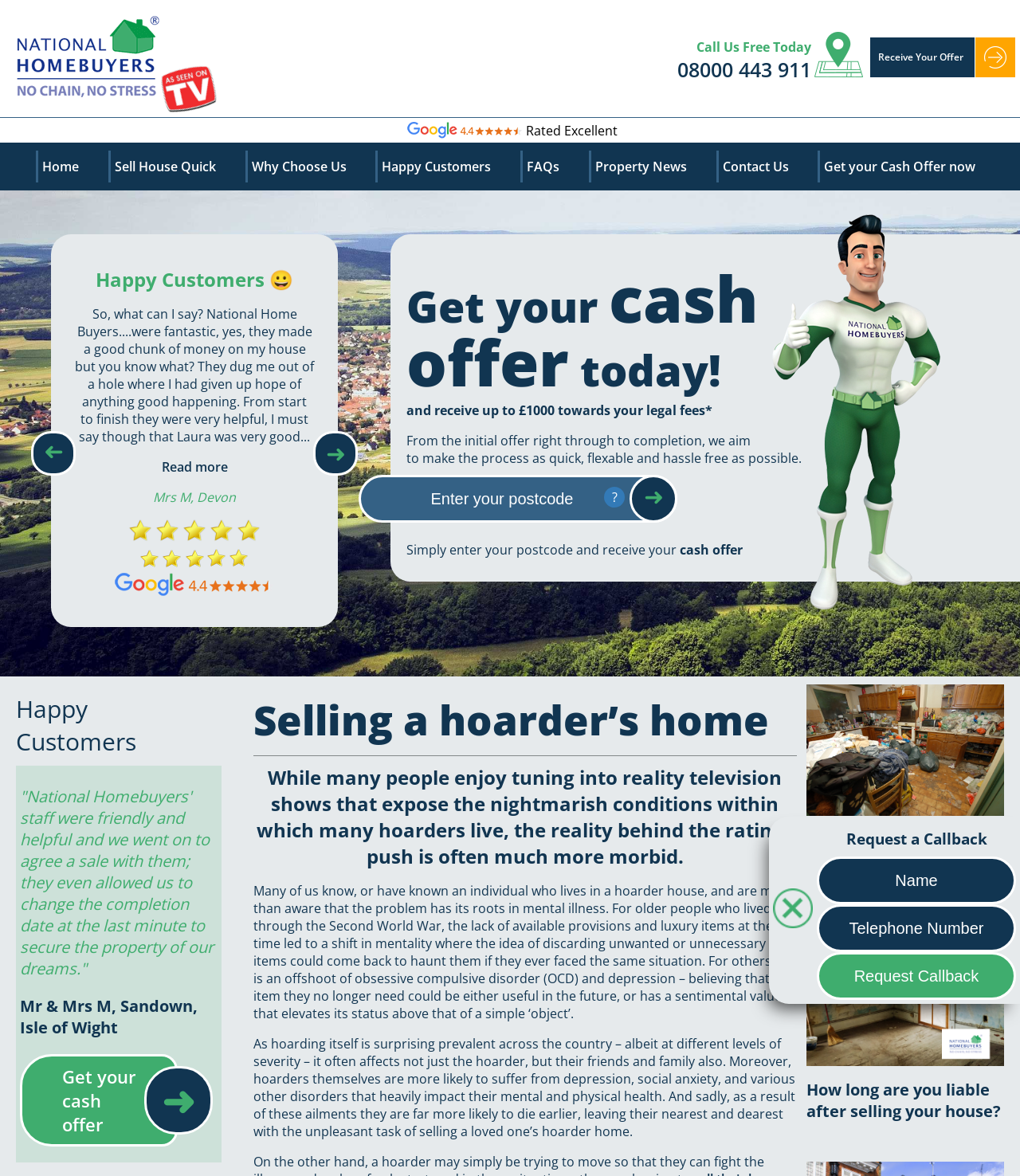Given the element description Get your cash offer➜, identify the bounding box coordinates for the UI element on the webpage screenshot. The format should be (top-left x, top-left y, bottom-right x, bottom-right y), with values between 0 and 1.

[0.061, 0.905, 0.137, 0.966]